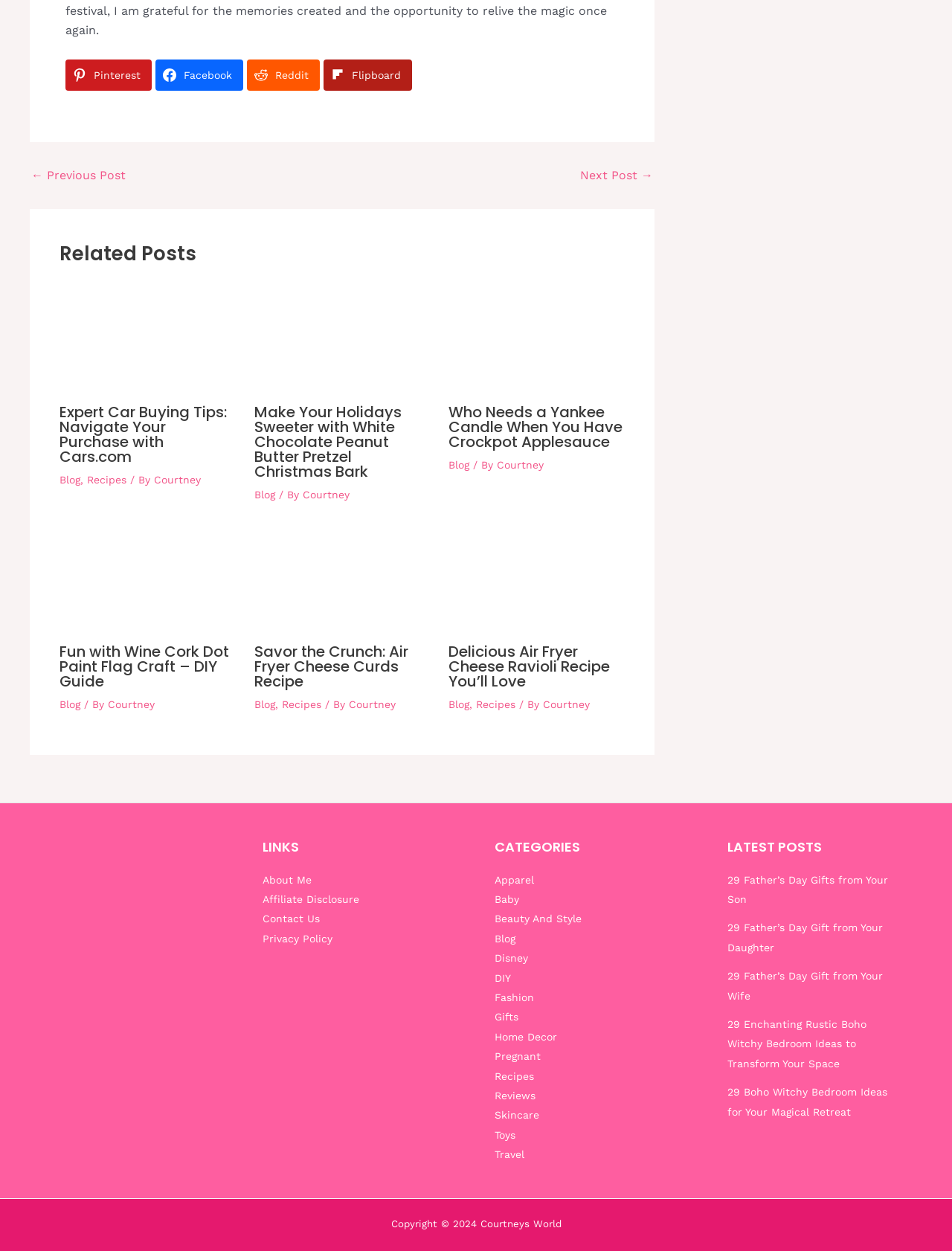What is the topic of the first article? Observe the screenshot and provide a one-word or short phrase answer.

Expert Car Buying Tips